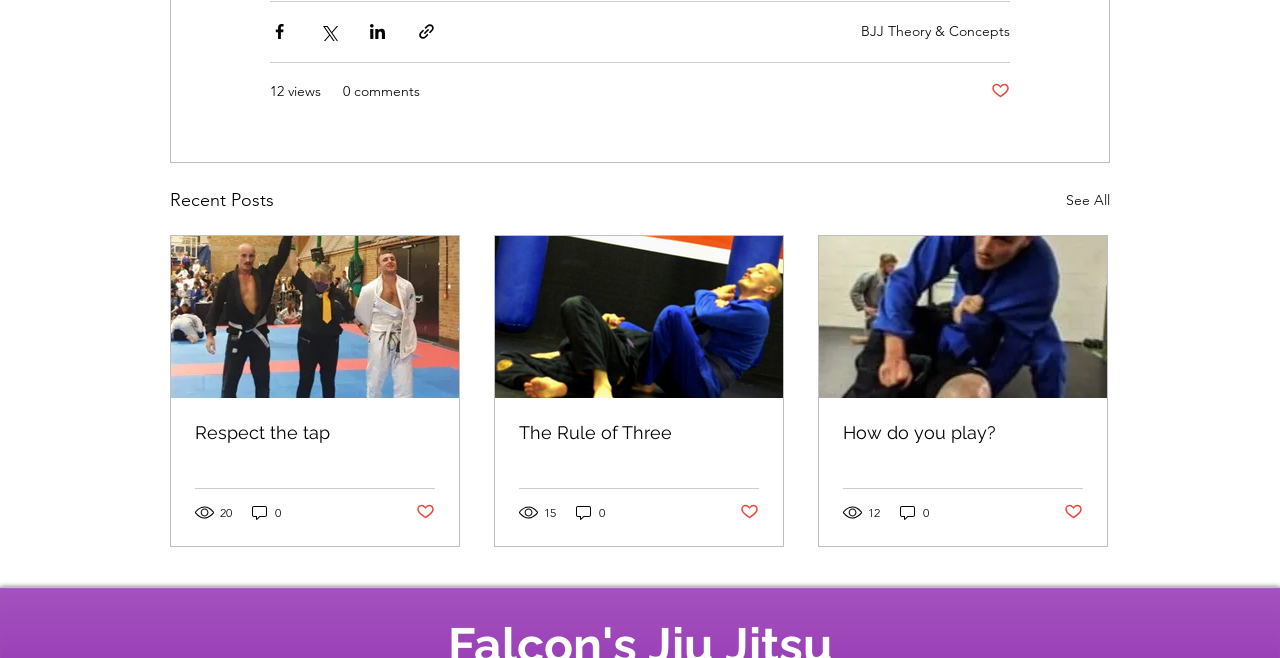Can you like a post on this webpage?
Please utilize the information in the image to give a detailed response to the question.

Yes, you can like a post on this webpage. The buttons labeled 'Post not marked as liked' suggest that you can mark a post as liked by clicking on the button.